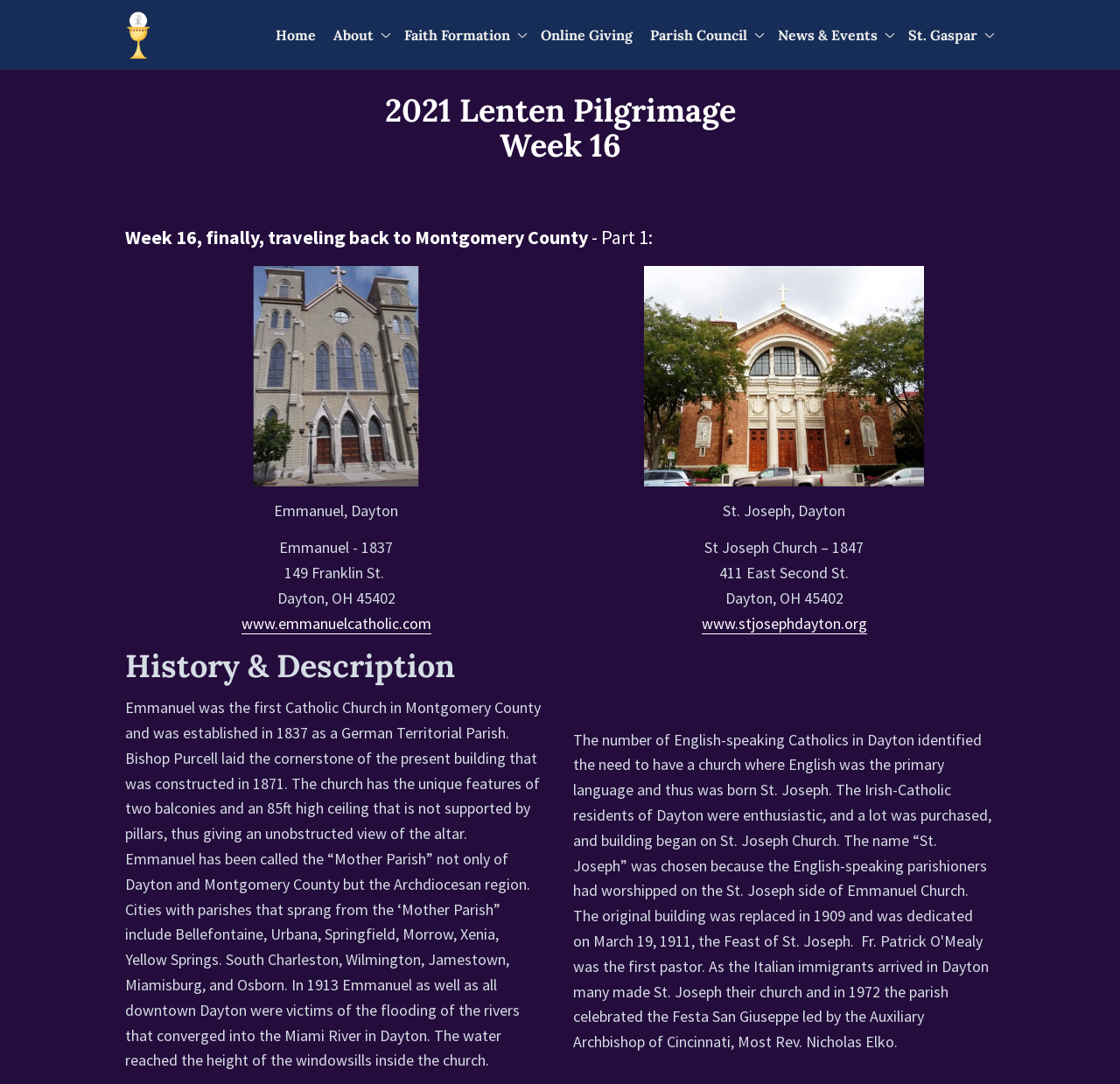Please determine the bounding box coordinates for the element that should be clicked to follow these instructions: "go to home page".

None